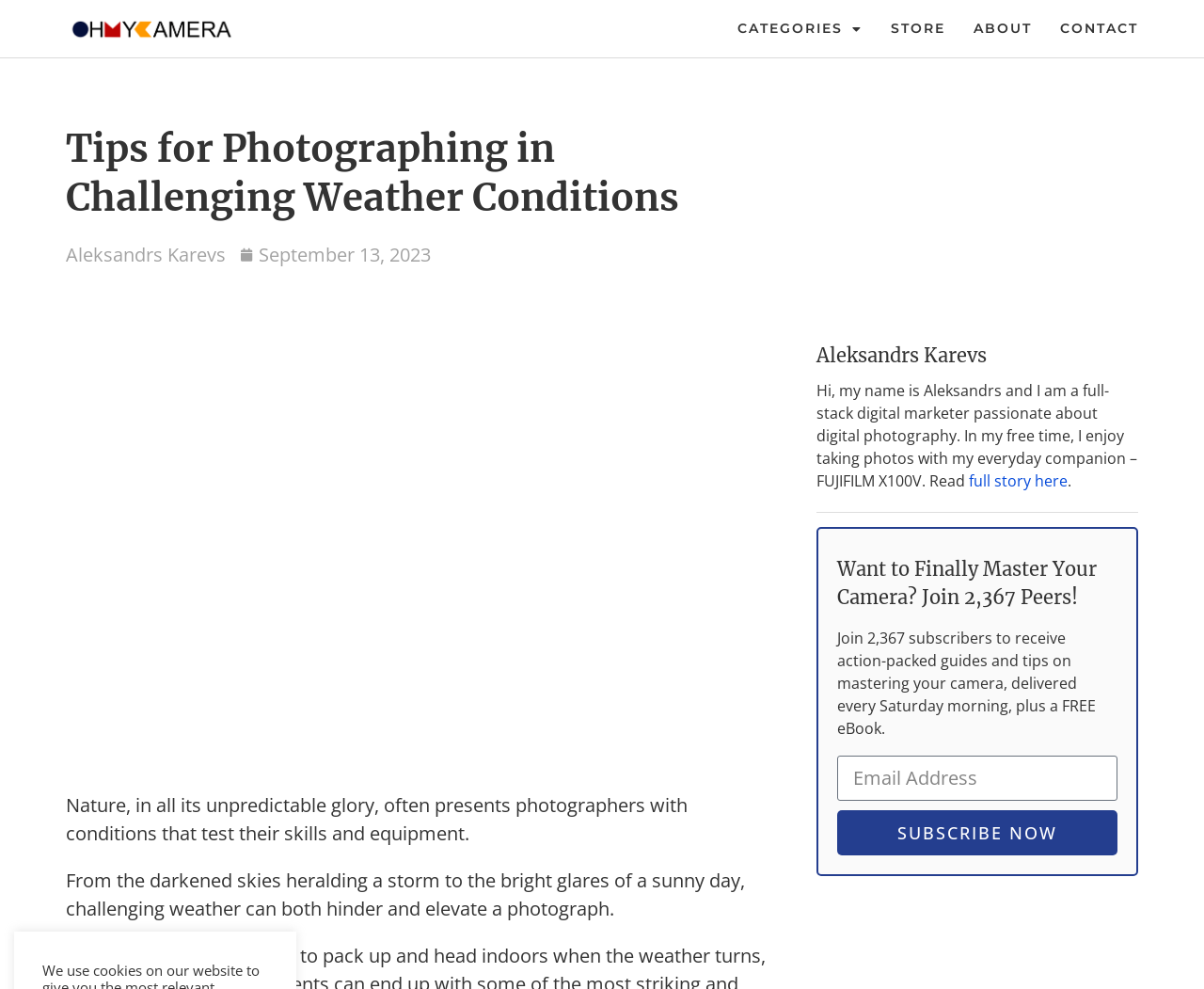Locate the bounding box coordinates of the area where you should click to accomplish the instruction: "go to OHMYCAMERA Product Photography Blog".

[0.055, 0.013, 0.5, 0.043]